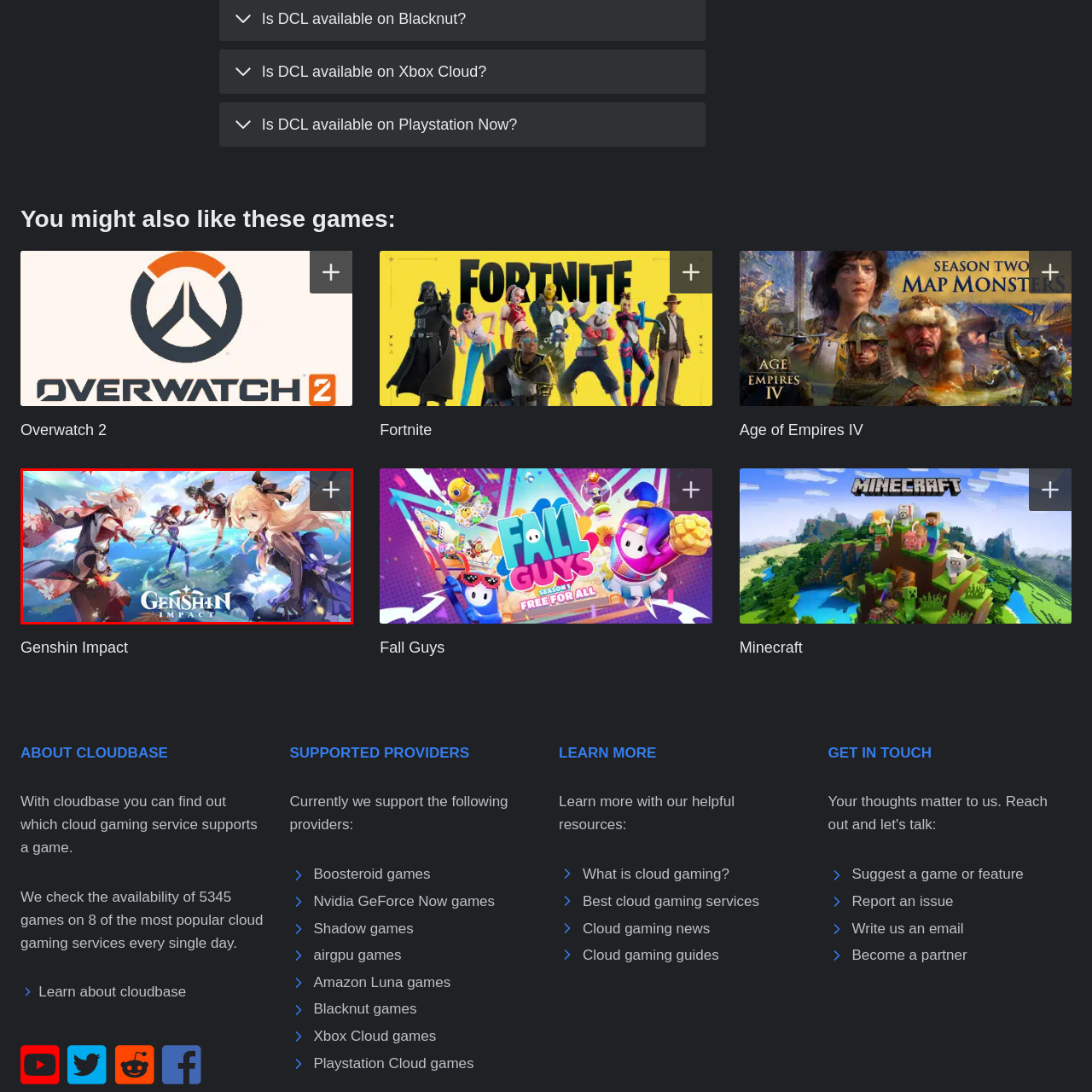Generate a detailed explanation of the image that is highlighted by the red box.

The image features vibrant characters from the popular action role-playing game "Genshin Impact," set against a stunning fantasy landscape. The artwork depicts four distinctive characters engaged in dynamic poses, showcasing the game's unique art style. Each character exhibits individual characteristics, attire, and color palettes that reflect their elemental powers. The backdrop features a lush, blue sky and ocean, creating an ethereal atmosphere that enhances the visual appeal. At the bottom of the image, the game's title, "Genshin Impact," is prominently displayed, inviting players to explore the game's adventures and characters on cloud gaming platforms. This reinforces the growing accessibility of the game through services like cloud gaming, making it easier for players to enjoy their experience anytime, anywhere.